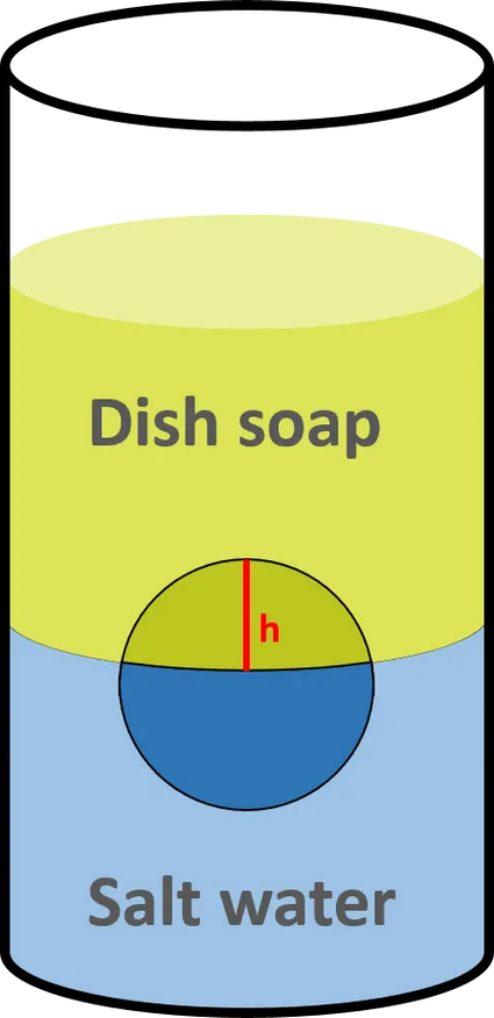Provide a brief response to the question below using a single word or phrase: 
What is the purpose of the red line marked with 'h'?

To measure height